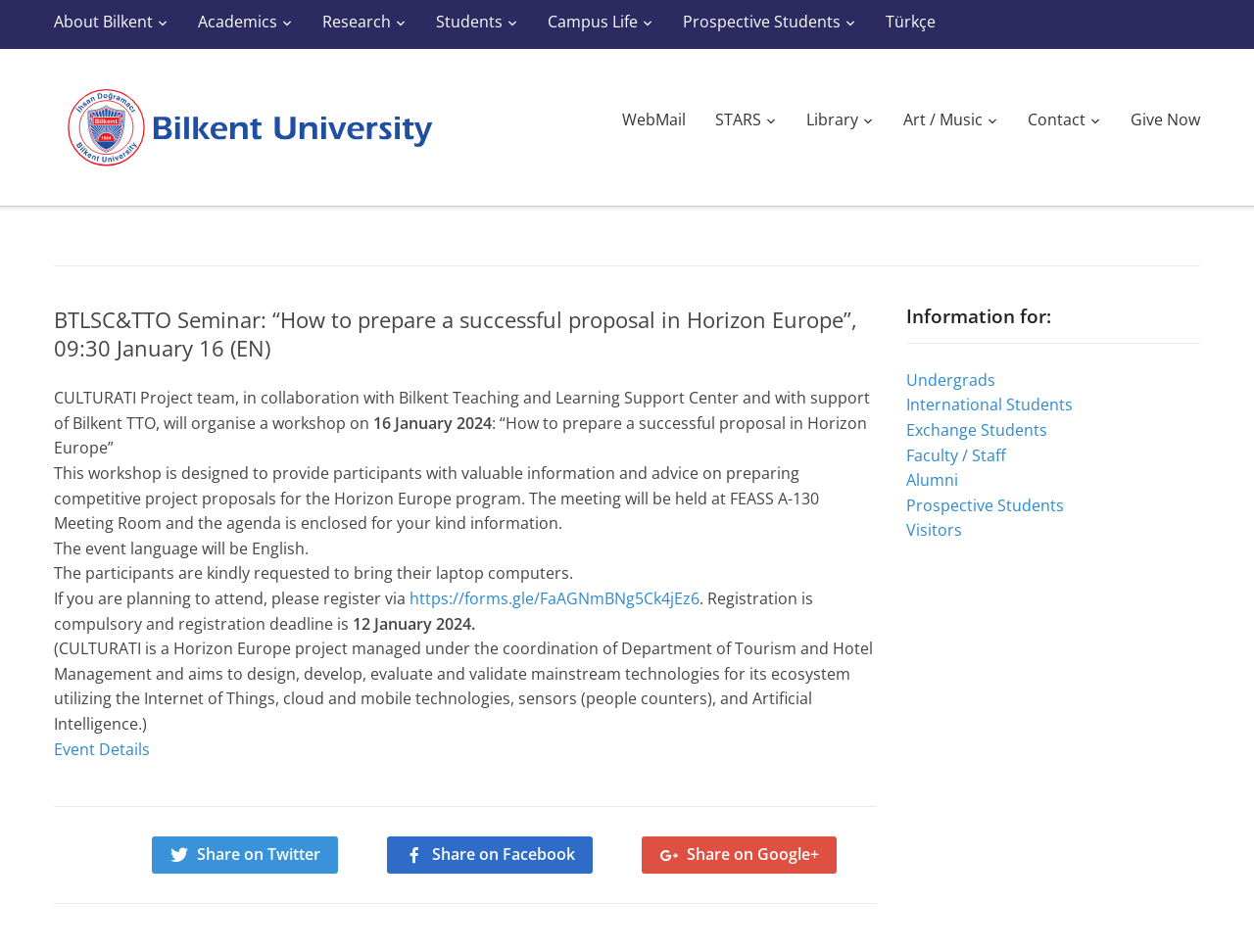Please identify the bounding box coordinates of the region to click in order to complete the task: "Register for the seminar". The coordinates must be four float numbers between 0 and 1, specified as [left, top, right, bottom].

[0.327, 0.617, 0.558, 0.64]